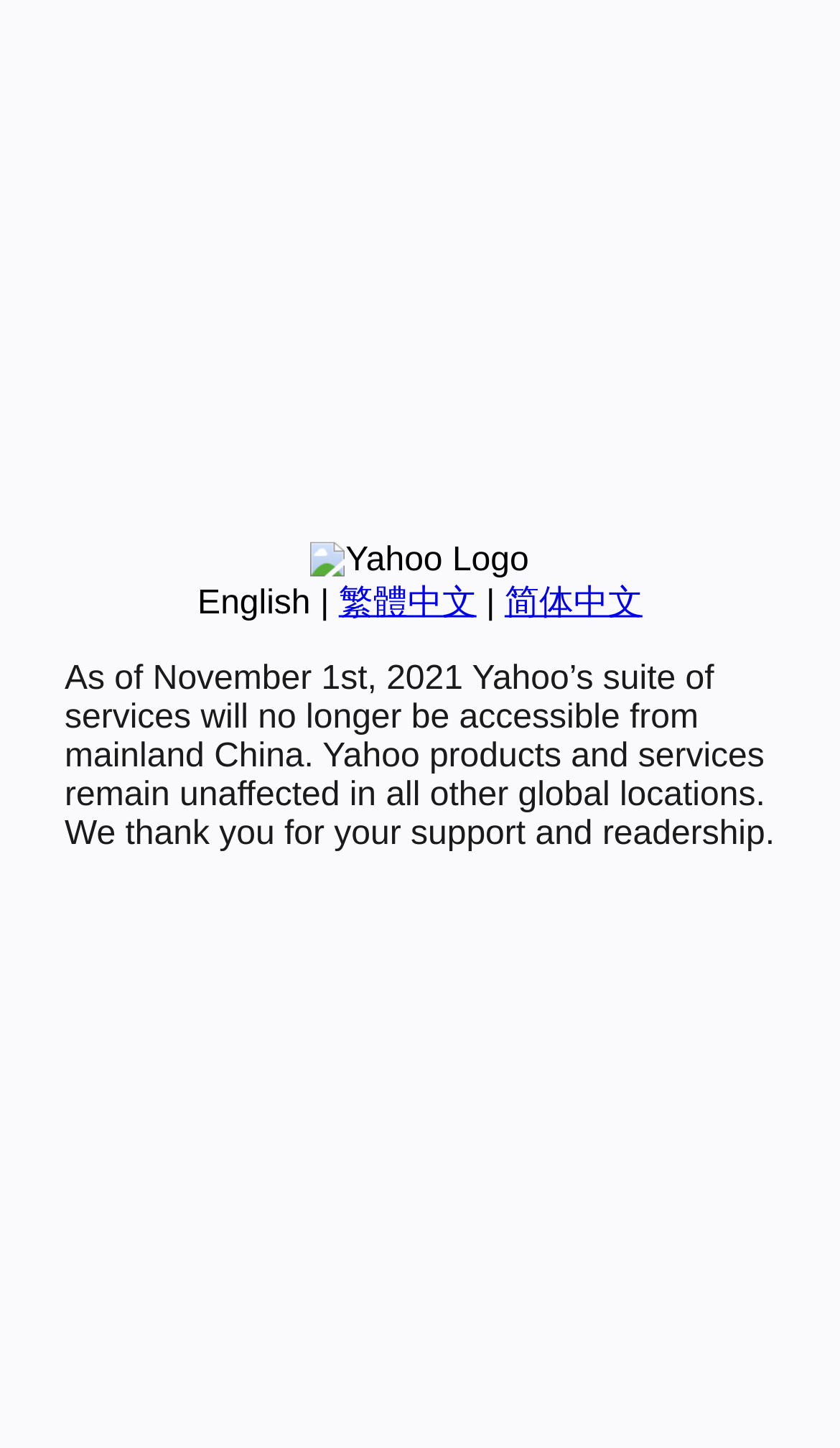Identify the bounding box coordinates for the UI element described as follows: "English". Ensure the coordinates are four float numbers between 0 and 1, formatted as [left, top, right, bottom].

[0.235, 0.404, 0.37, 0.429]